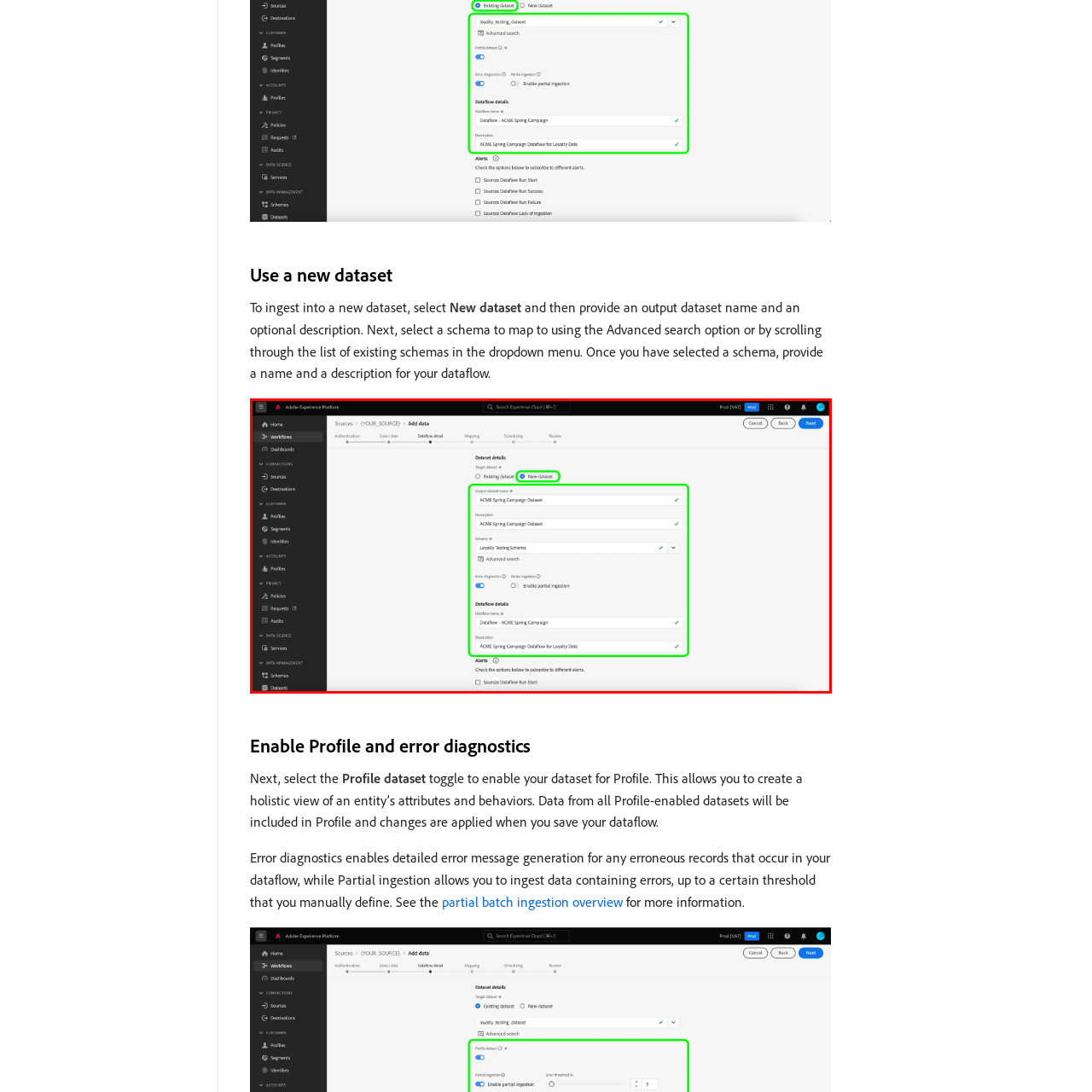Carefully inspect the area of the image highlighted by the red box and deliver a detailed response to the question below, based on your observations: Can users specify dataset name?

The interface provides a field for dataset name, allowing users to specify the name of the dataset they are creating, which is an essential detail for configuring data ingestion.